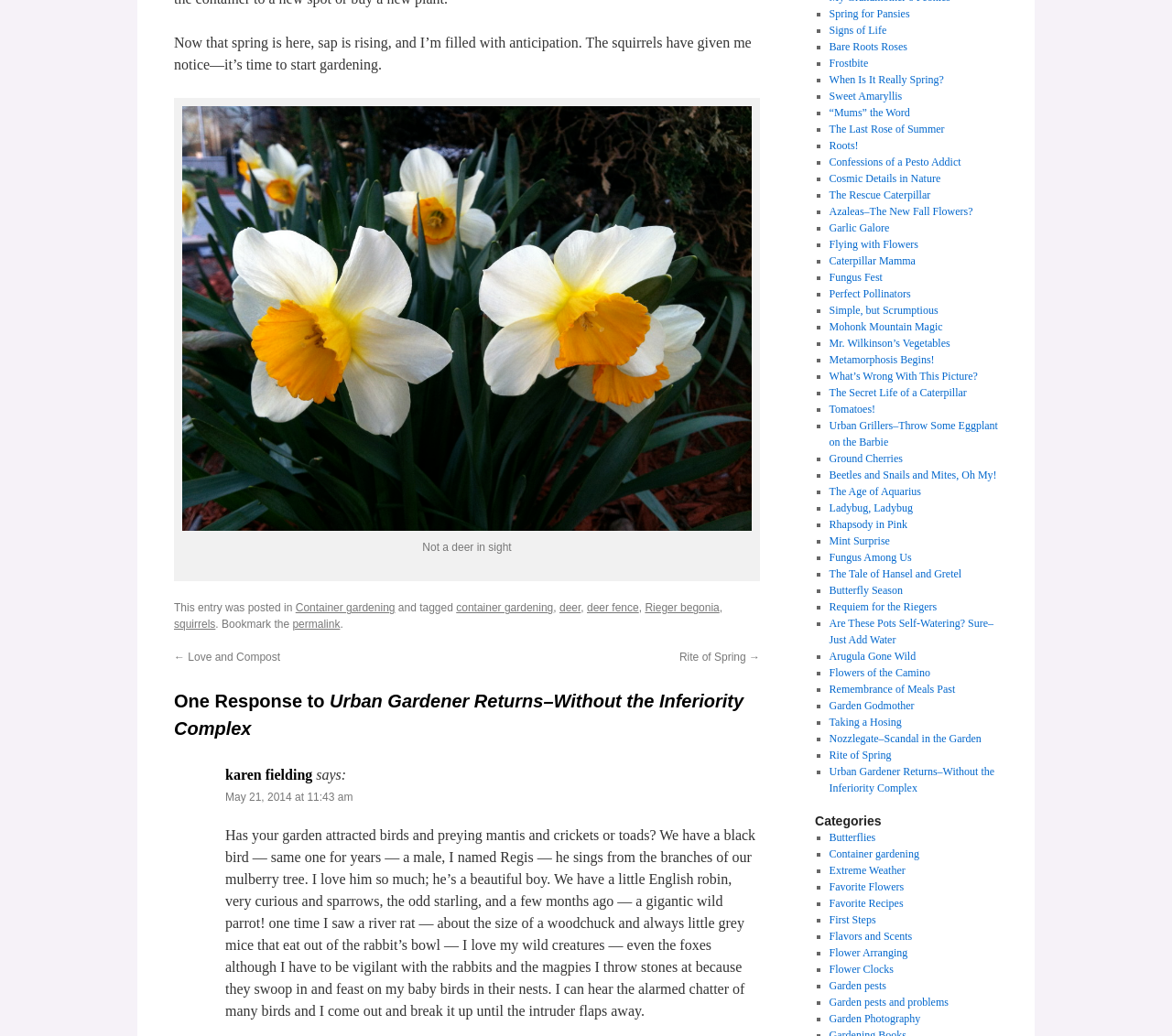What is the author's attitude towards the foxes?
From the details in the image, answer the question comprehensively.

The author mentions 'I have to be vigilant with the rabbits and the magpies I throw stones at because they swoop in and feast on my baby birds in their nests.' This shows that the author is vigilant towards the foxes, implying that they are a potential threat to the author's garden and its inhabitants.